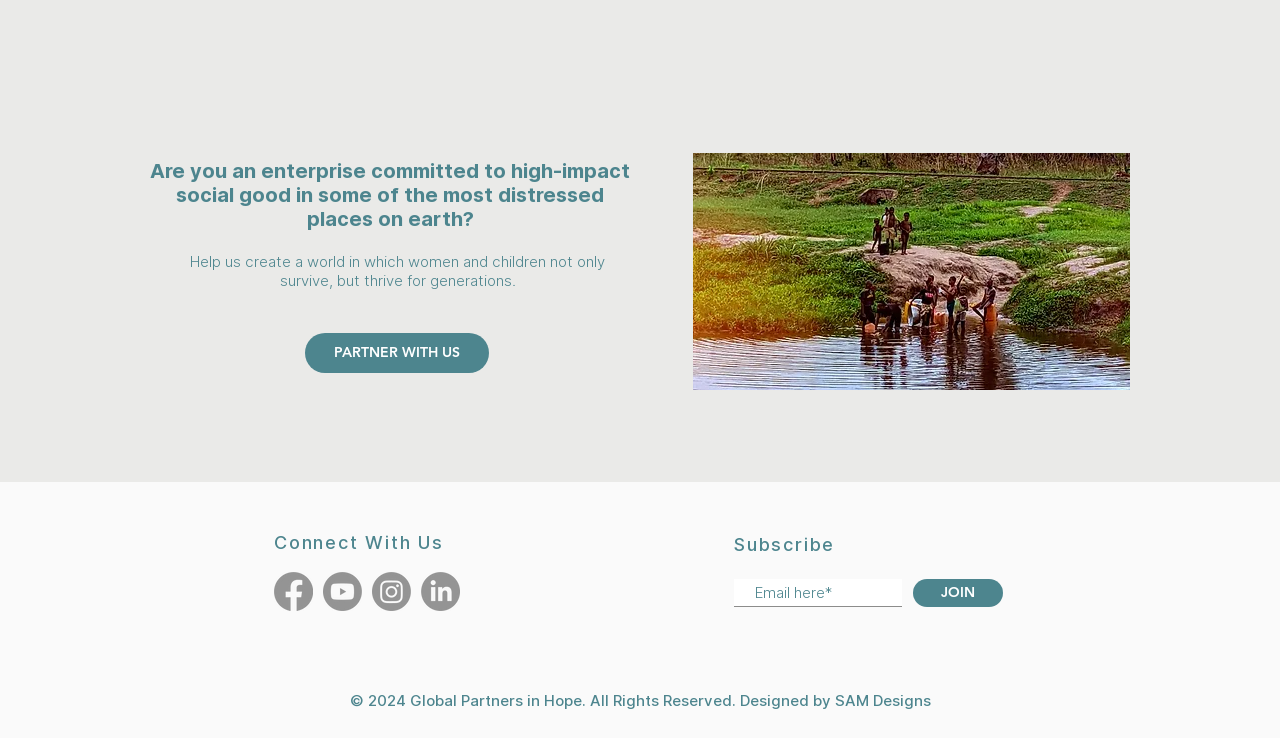Locate the bounding box of the user interface element based on this description: "aria-label="Email here*" name="email" placeholder="Email here*"".

[0.573, 0.785, 0.705, 0.822]